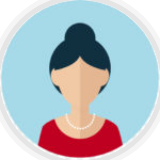Carefully examine the image and provide an in-depth answer to the question: What is the color of the woman's top?

The woman in the illustration is dressed in a red top, which is a prominent feature of her attire and suggests a sense of professionalism and elegance.